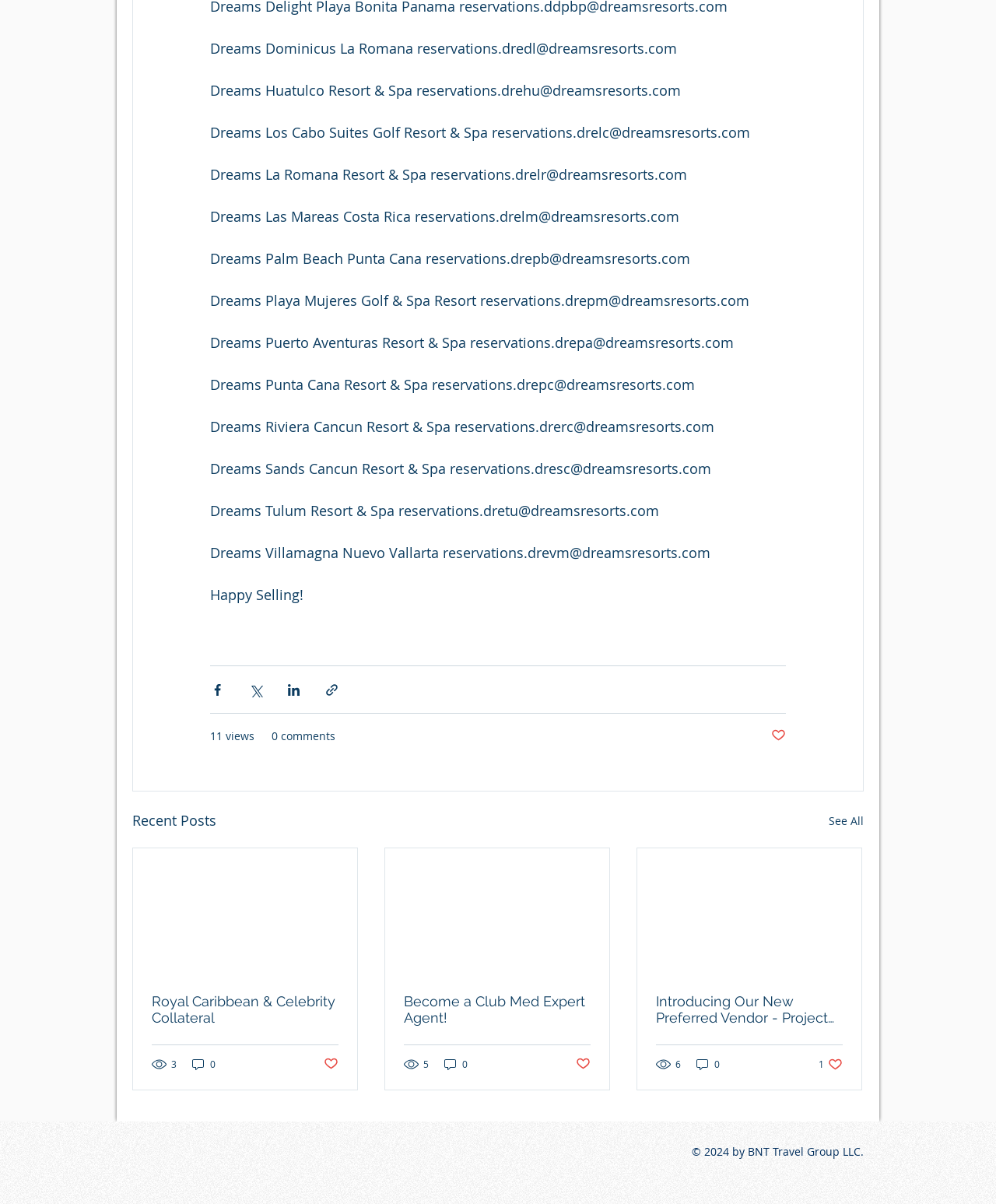Give a one-word or short-phrase answer to the following question: 
How many views does the first article have?

3 views